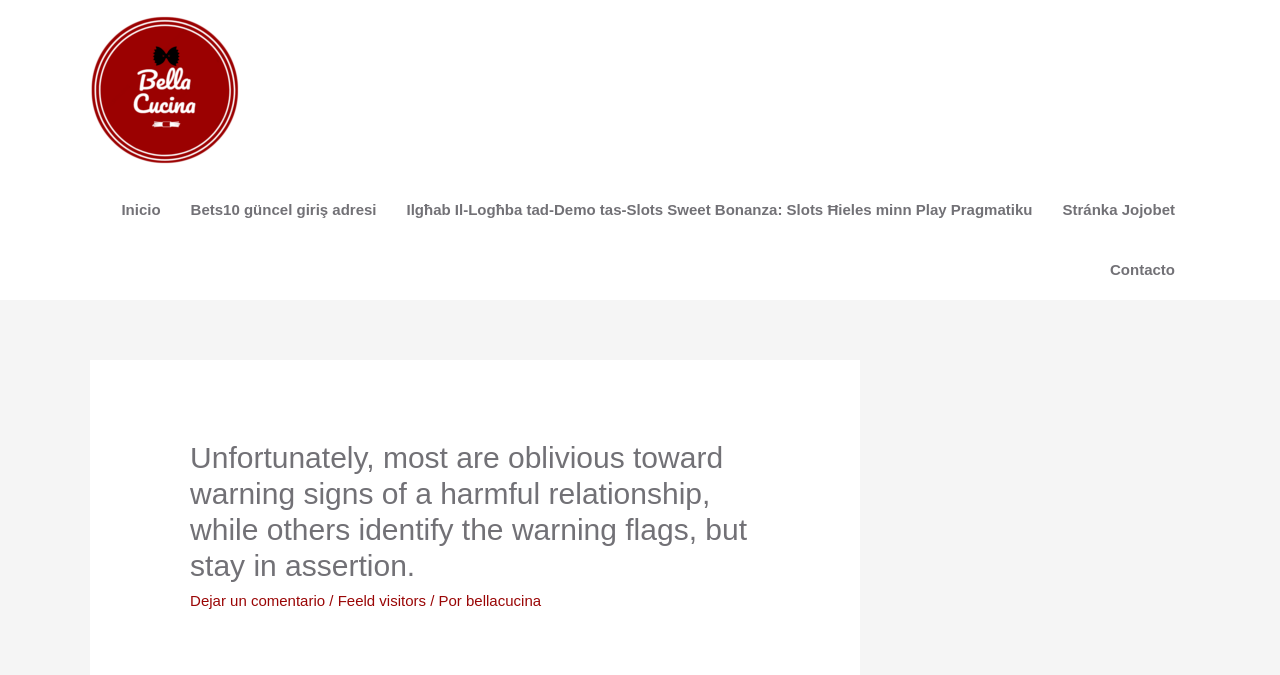Please respond in a single word or phrase: 
How many links are in the navigation section?

5